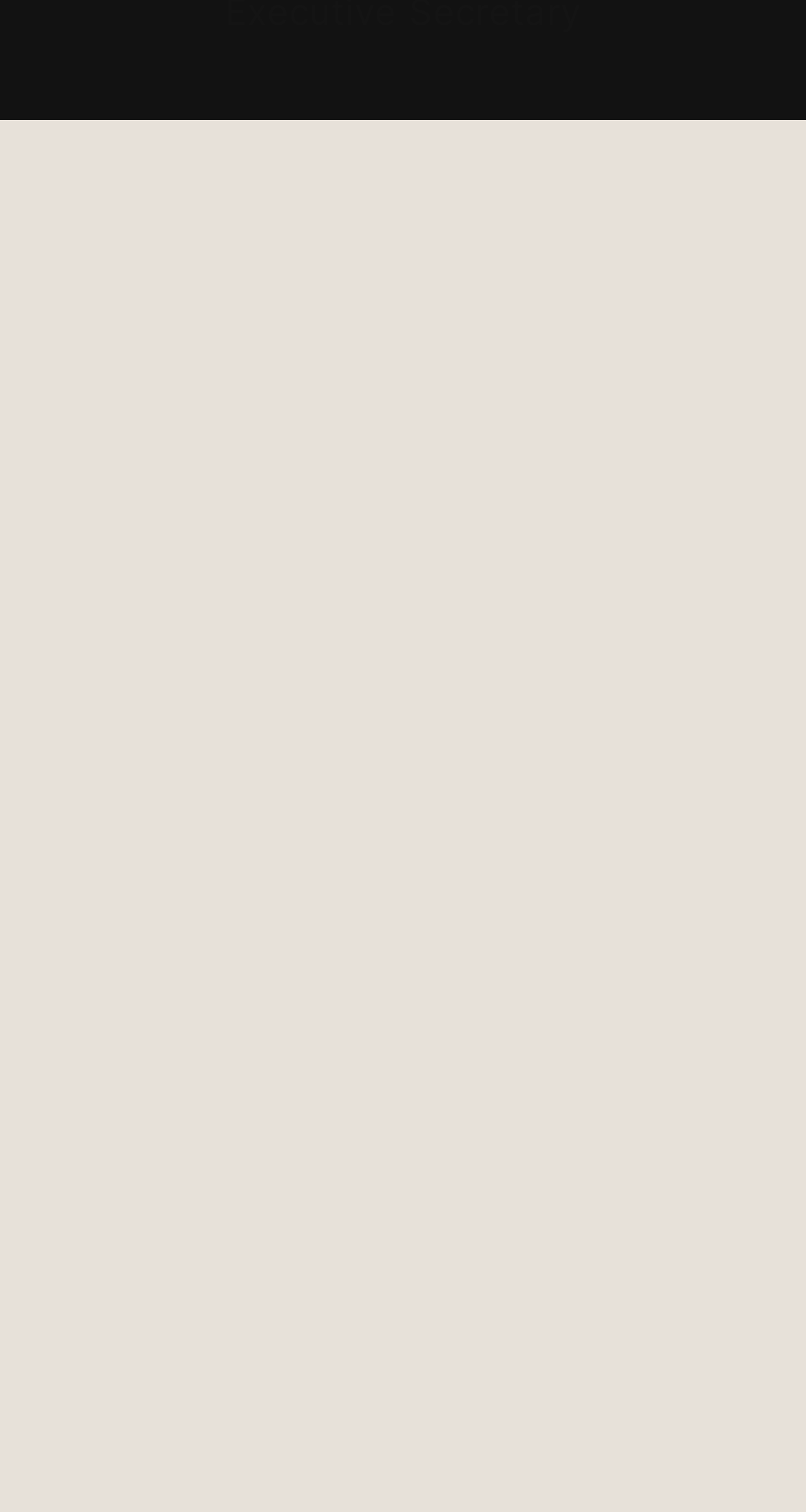Kindly respond to the following question with a single word or a brief phrase: 
What is the phone number?

310-559-8770